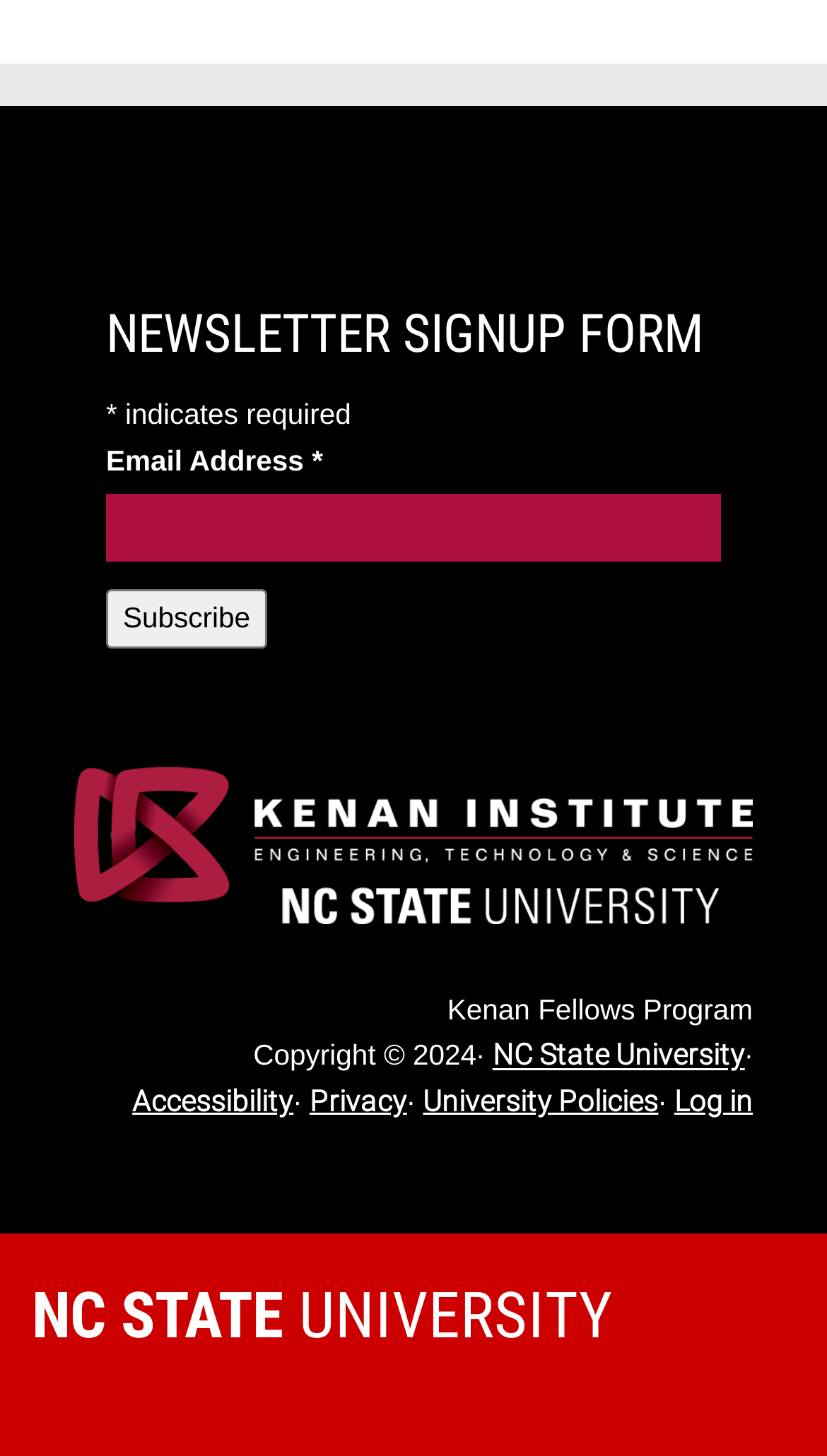Identify the bounding box coordinates of the part that should be clicked to carry out this instruction: "View accessibility information".

[0.16, 0.744, 0.355, 0.767]